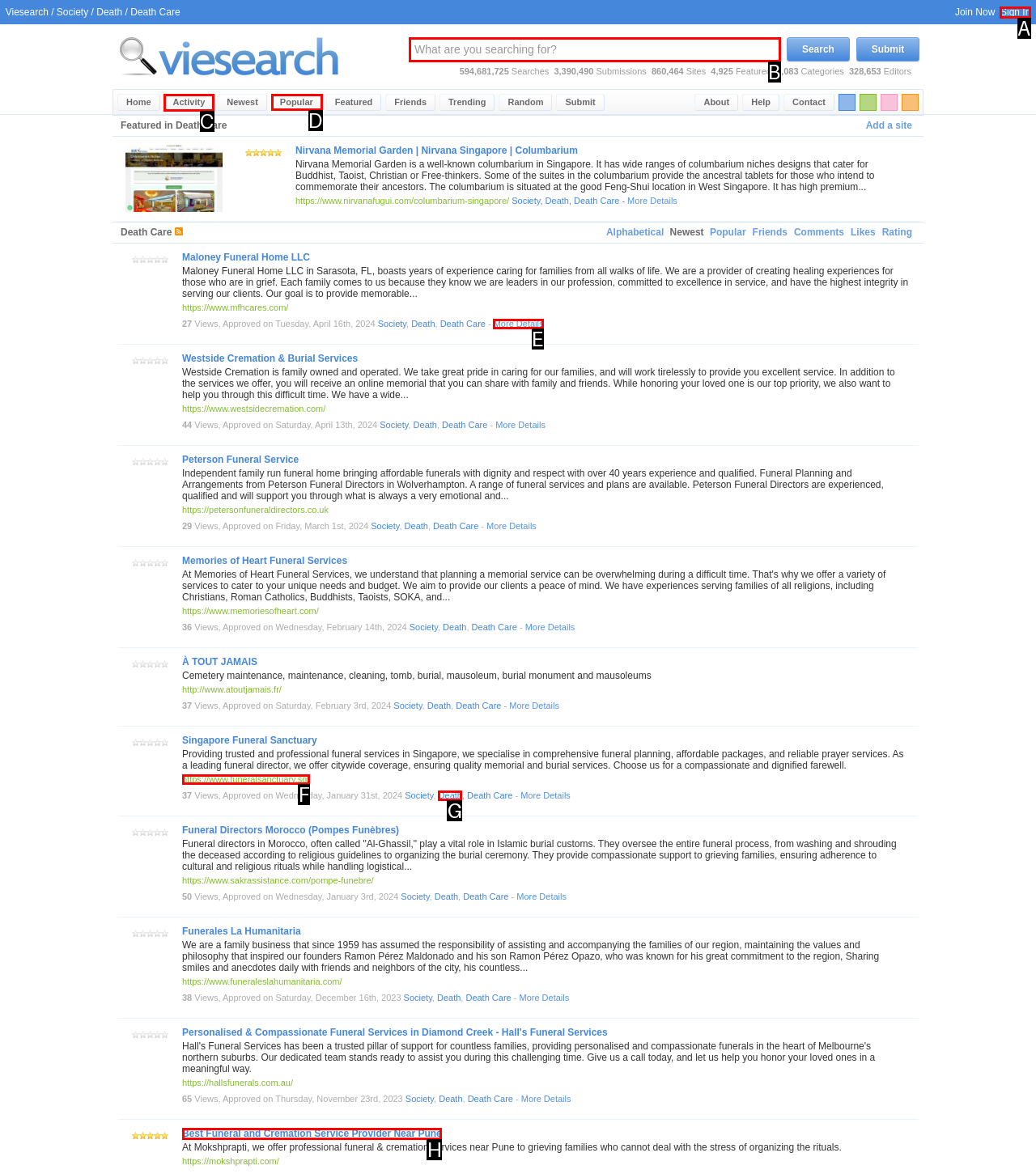Tell me which one HTML element I should click to complete the following task: Visit www.USArmyBowl.com Answer with the option's letter from the given choices directly.

None